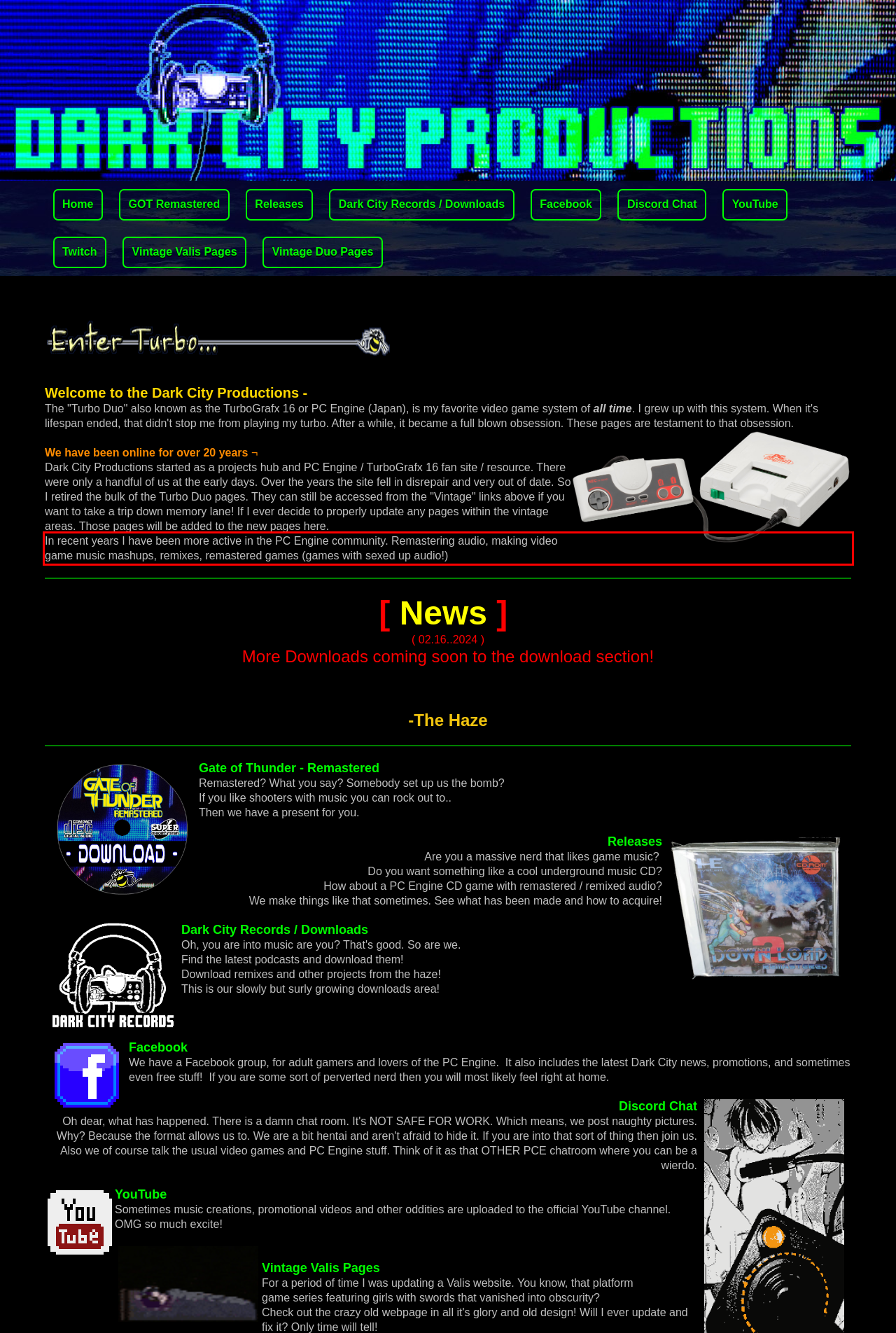Within the screenshot of a webpage, identify the red bounding box and perform OCR to capture the text content it contains.

In recent years I have been more active in the PC Engine community. Remastering audio, making video game music mashups, remixes, remastered games (games with sexed up audio!)